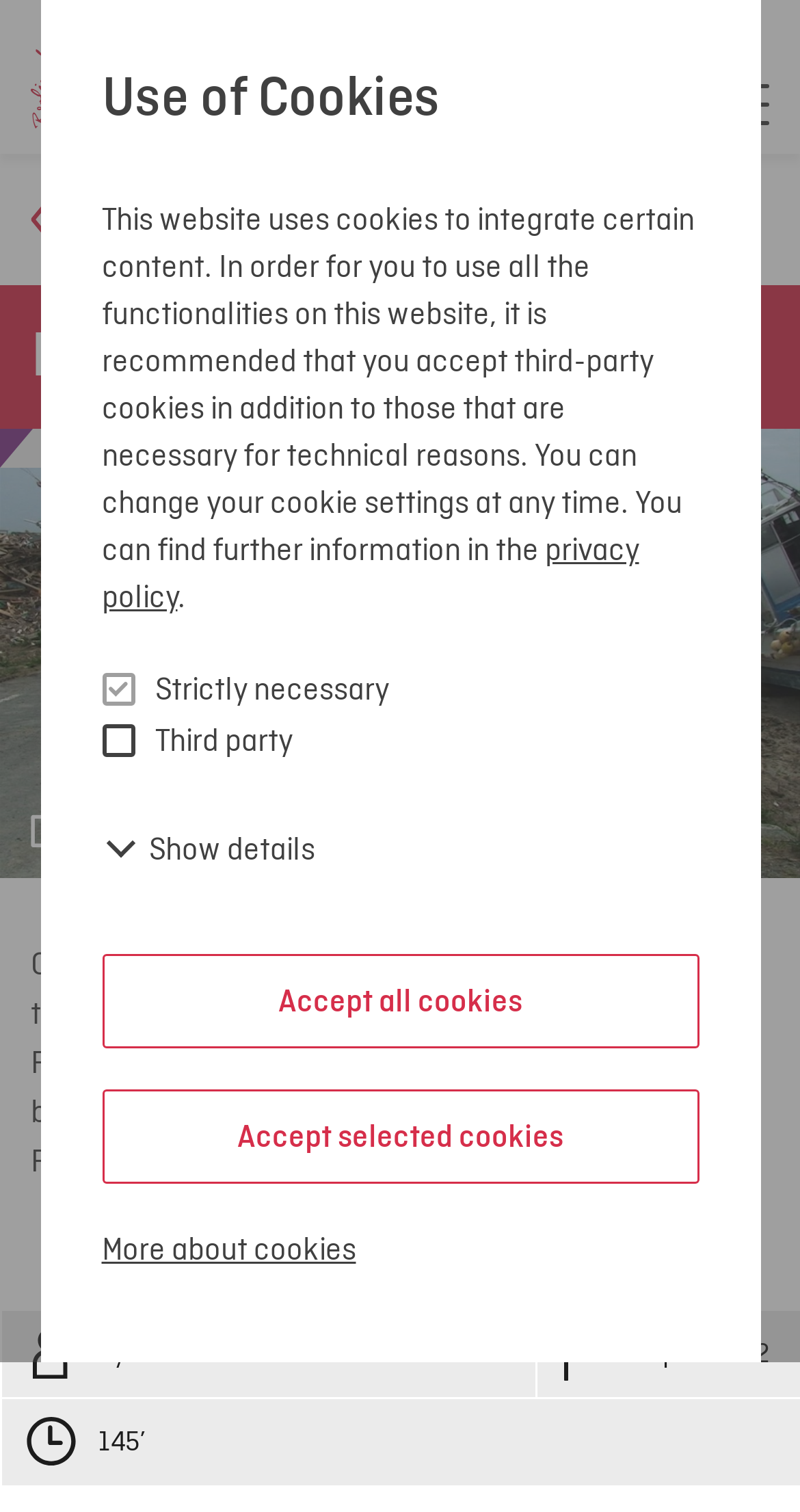Describe all the visual and textual components of the webpage comprehensively.

The webpage is the official website of the Berlin International Film Festival, specifically showcasing the film "Nuclear Nation". At the top left corner, there is a link to the "Home" page, accompanied by an image. To the right of this, there is a navigation menu with a "Login" button and an "Open menu" button.

Below the navigation menu, there is a heading that reads "Nuclear Nation" and a subheading that says "Forum 2012". To the right of this, there is a link to open an image gallery, which contains an image. 

The main content of the page is a description of the film "Nuclear Nation", which tells the story of the town of Futaba in Fukushima, Japan, and its fate after the 2011 tsunami and nuclear fallout. This text is followed by a "Read more" link.

Below the film description, there are credits for the film, including the director, country of origin, and film length. These credits are accompanied by icons.

At the bottom of the page, there is a dialog box with information about the use of cookies on the website. This dialog box contains a heading, a description of the cookie policy, and links to the privacy policy and more information about cookies. There are also buttons to show details, accept selected cookies, and accept all cookies.